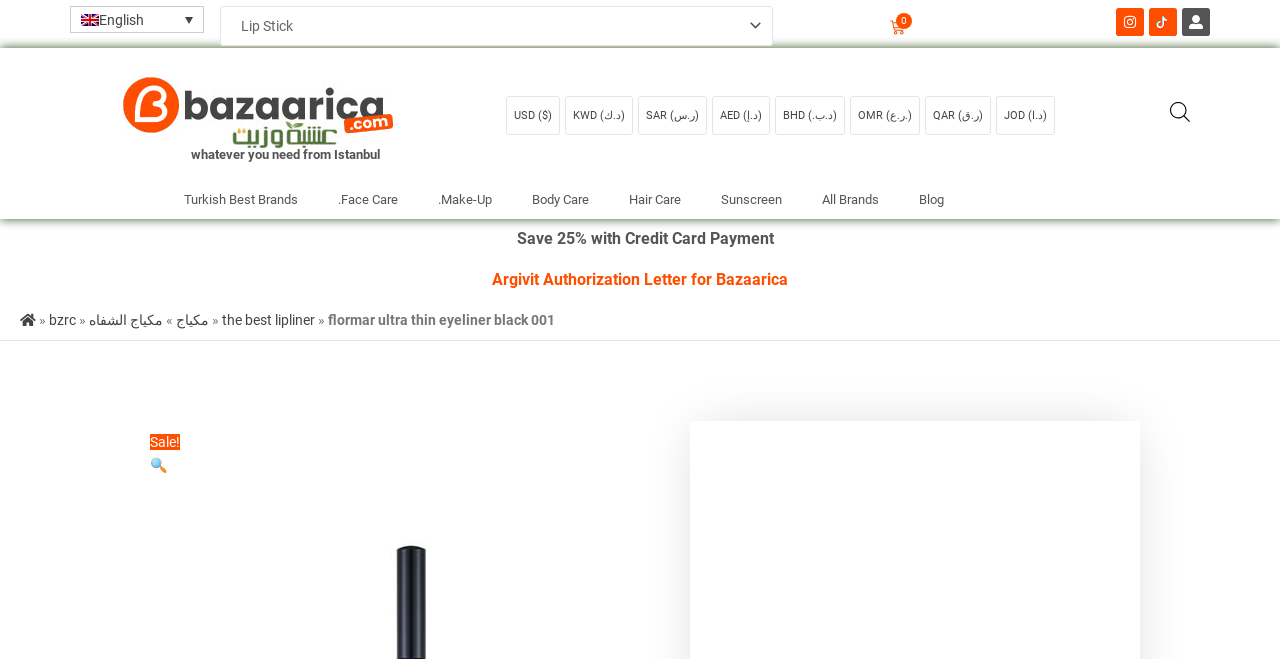How many currency options are available?
Give a comprehensive and detailed explanation for the question.

There are 8 currency options available because there are 8 links with different currency symbols and names, such as 'USD ($)', 'KWD (د.ك)', 'SAR (ر.س)', and so on.